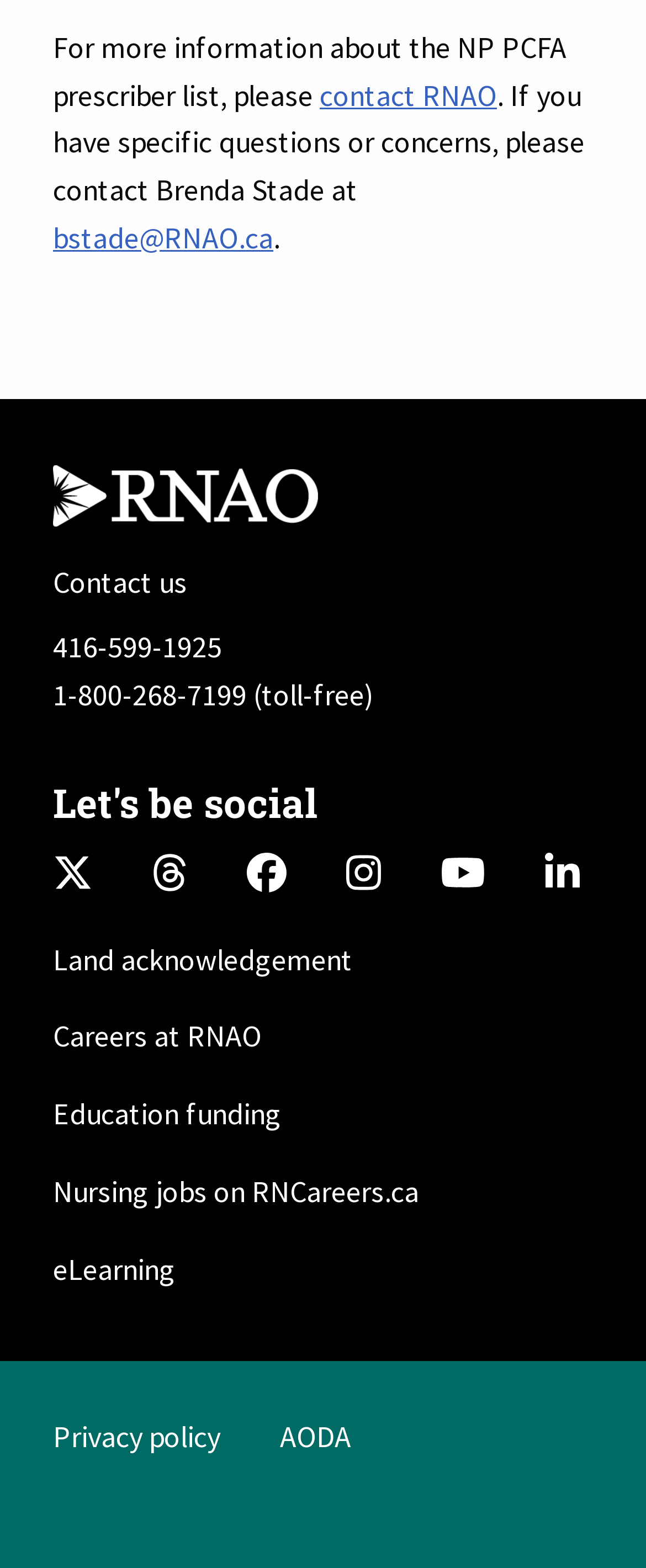Please specify the bounding box coordinates of the element that should be clicked to execute the given instruction: 'read Privacy policy'. Ensure the coordinates are four float numbers between 0 and 1, expressed as [left, top, right, bottom].

[0.082, 0.904, 0.341, 0.928]